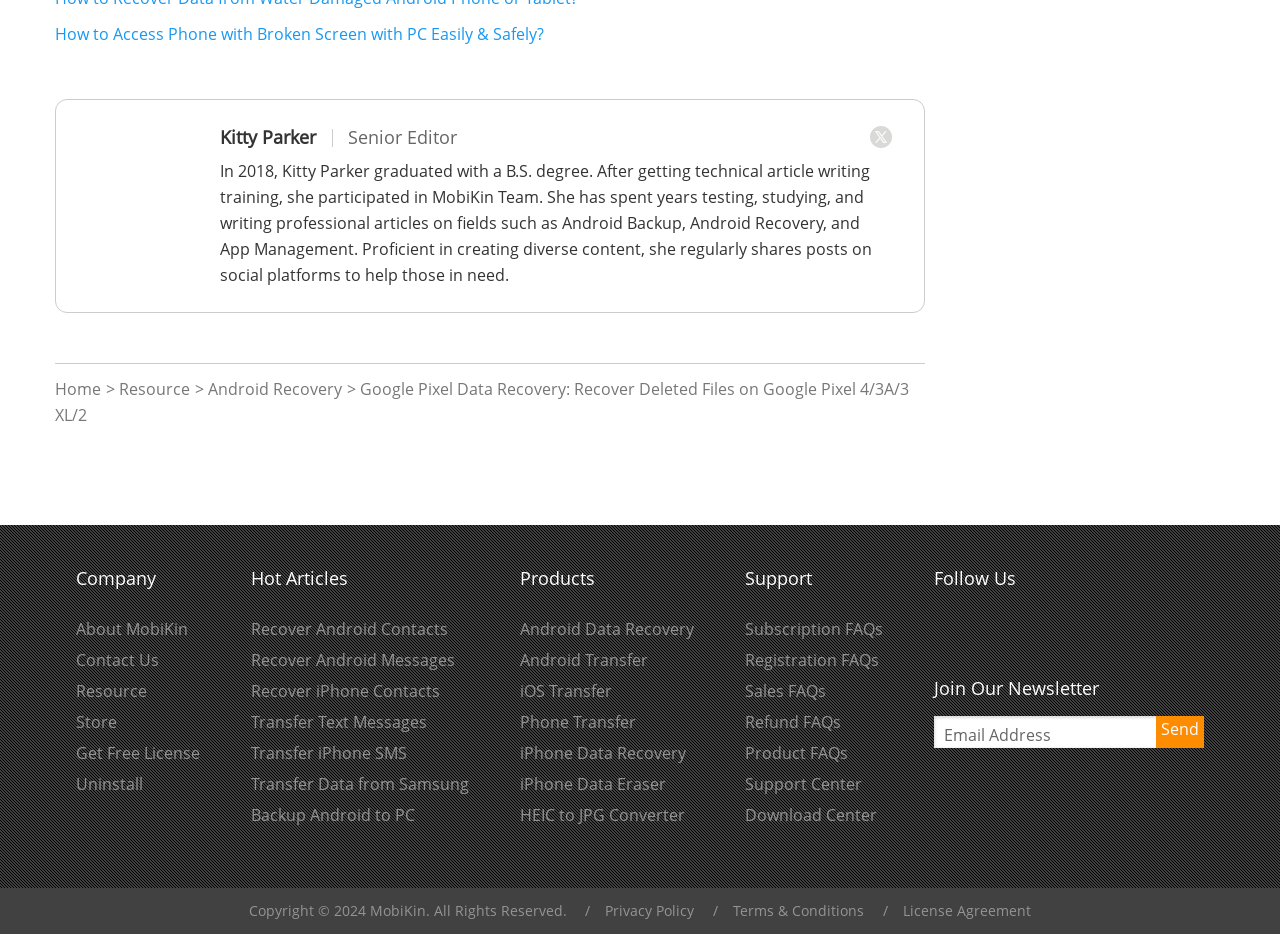Determine the bounding box coordinates for the area that should be clicked to carry out the following instruction: "Click on the 'How to Access Phone with Broken Screen with PC Easily & Safely?' link".

[0.043, 0.025, 0.425, 0.048]